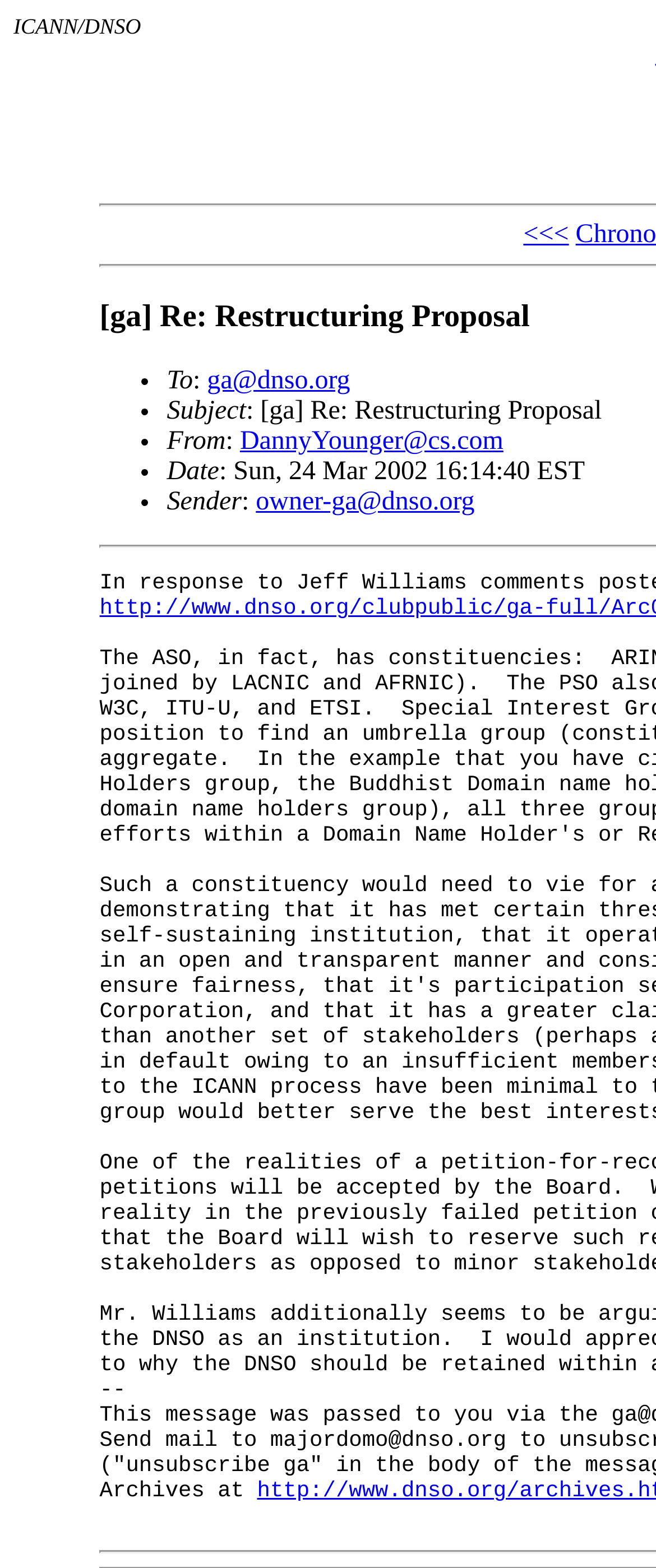Who is the author of the email?
Answer the question using a single word or phrase, according to the image.

DannyYounger@cs.com